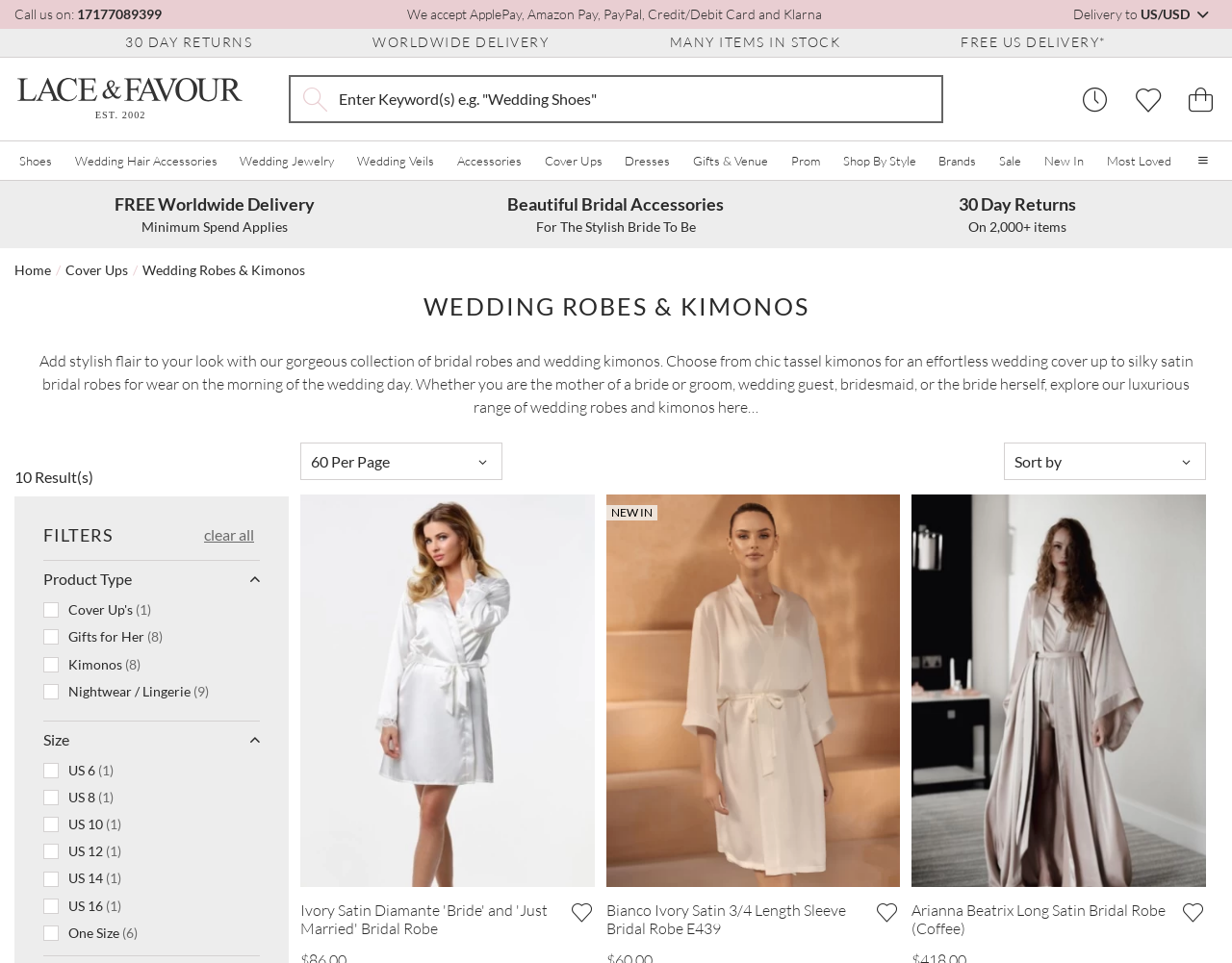Provide a brief response to the question below using one word or phrase:
What is the minimum heel height available?

Flat